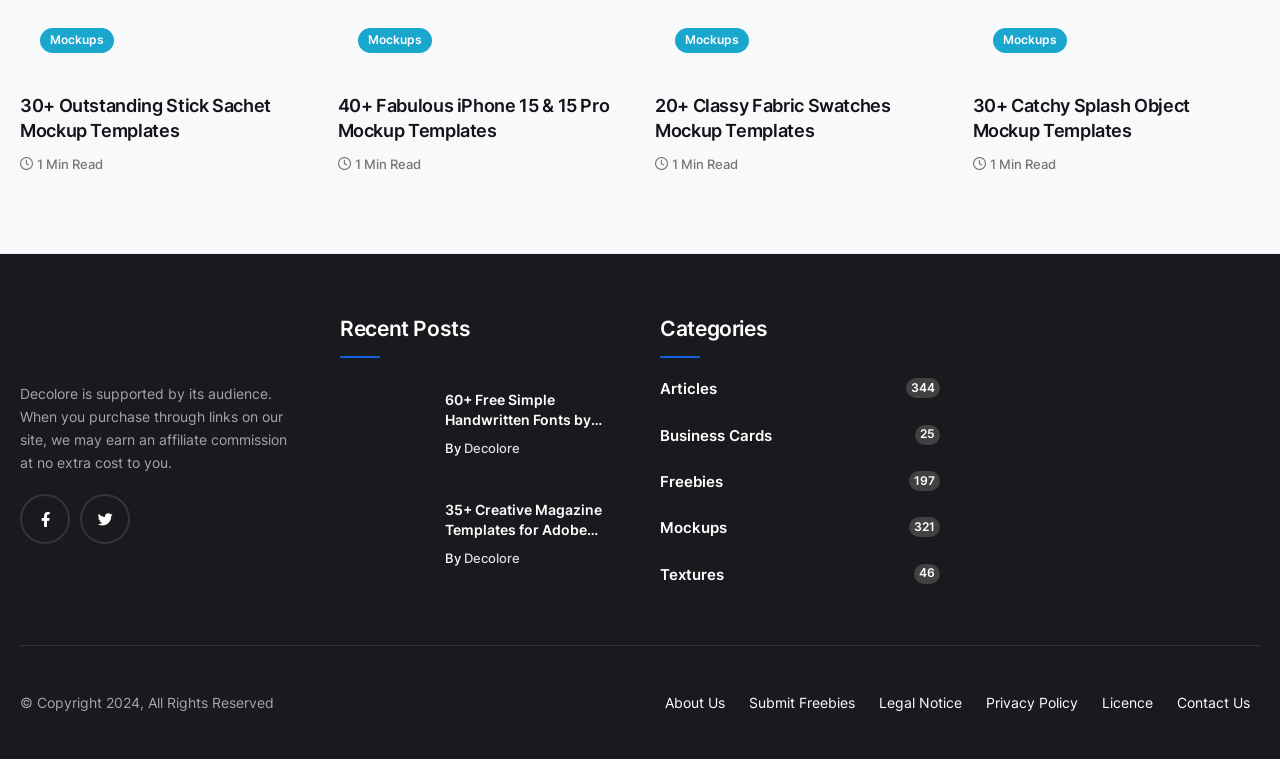Point out the bounding box coordinates of the section to click in order to follow this instruction: "Click on 'Mockups'".

[0.031, 0.036, 0.089, 0.068]